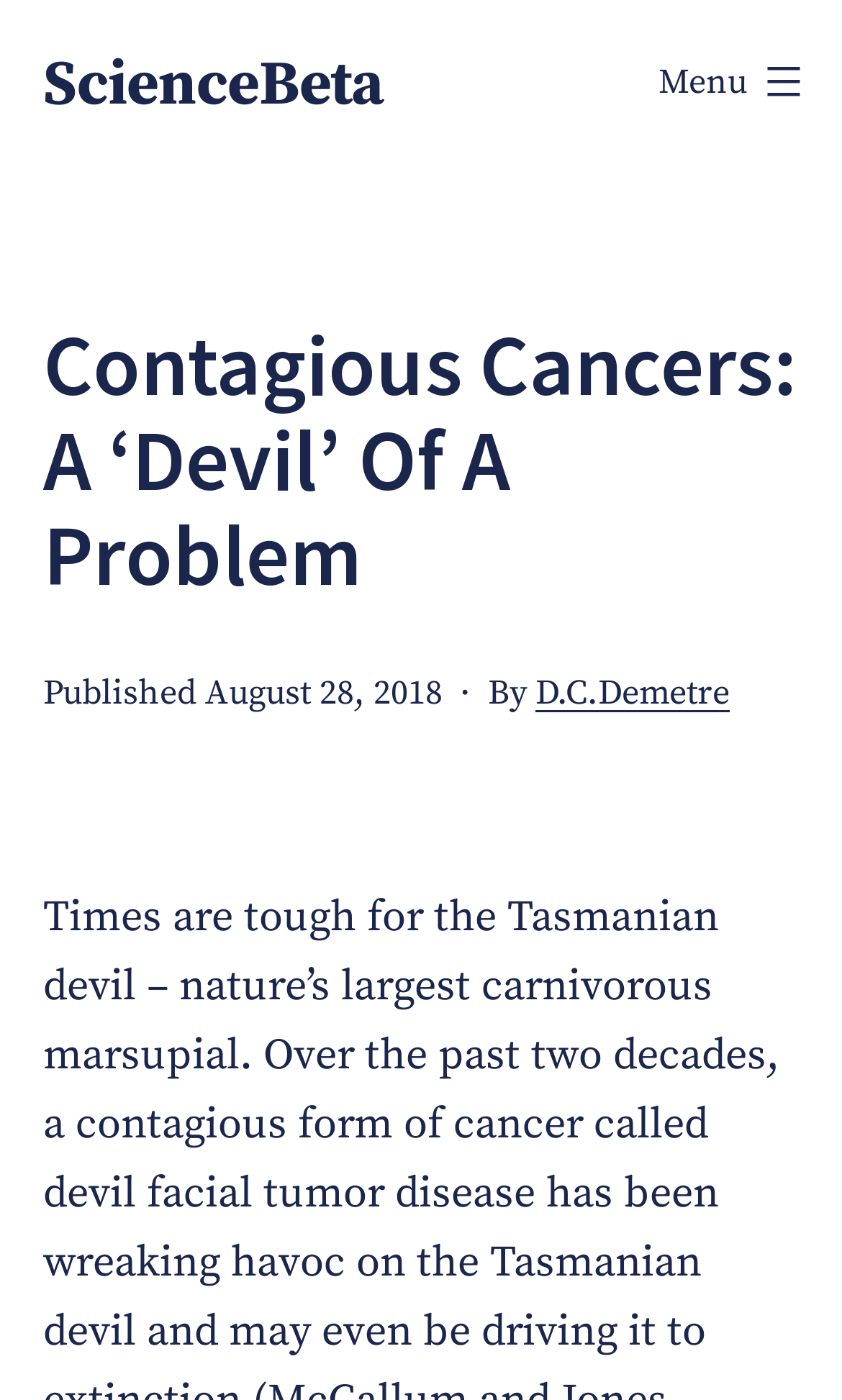What is the name of the website? Using the information from the screenshot, answer with a single word or phrase.

ScienceBeta